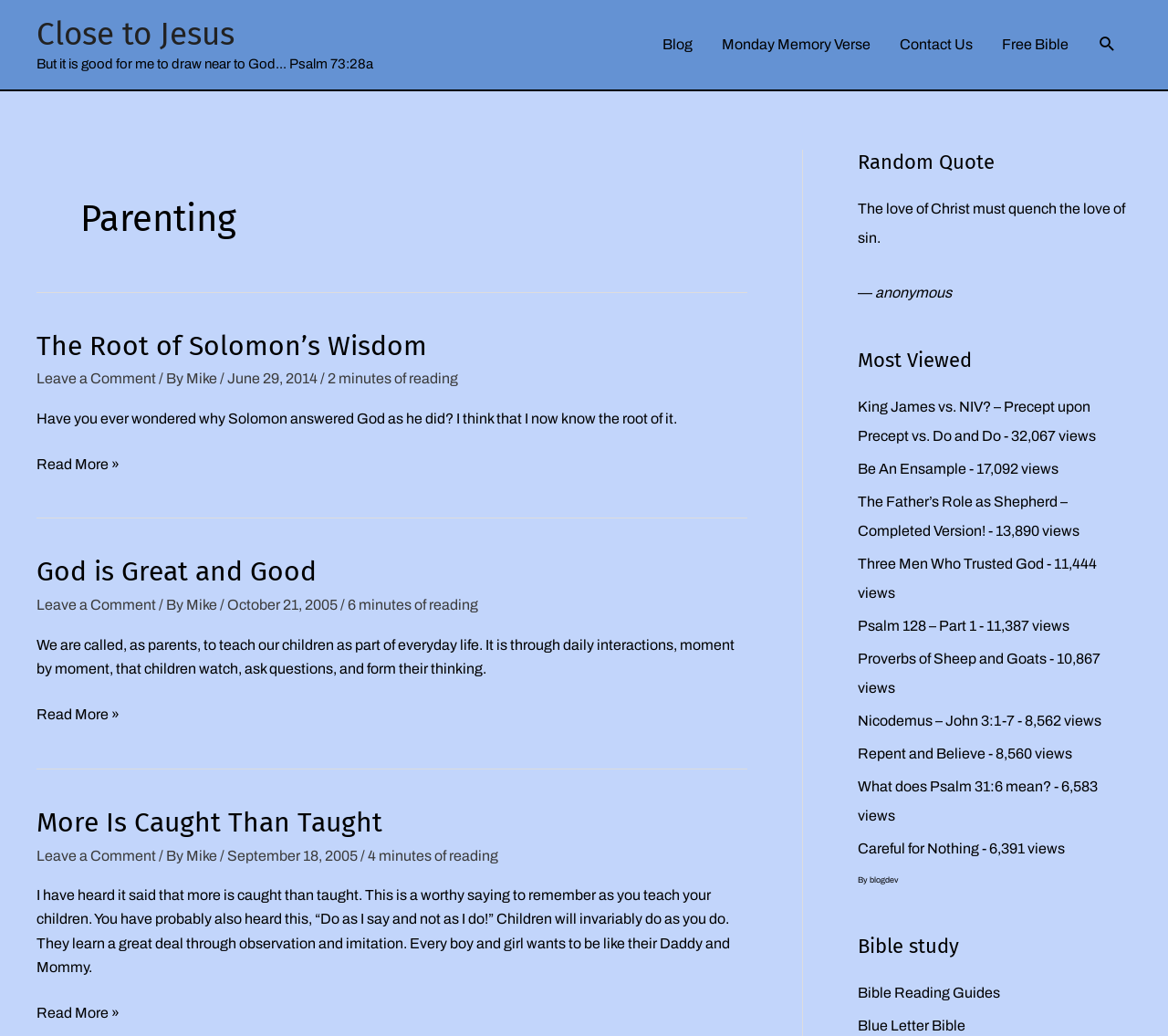Please determine the bounding box coordinates of the element's region to click for the following instruction: "Search using the search icon link".

[0.94, 0.034, 0.956, 0.052]